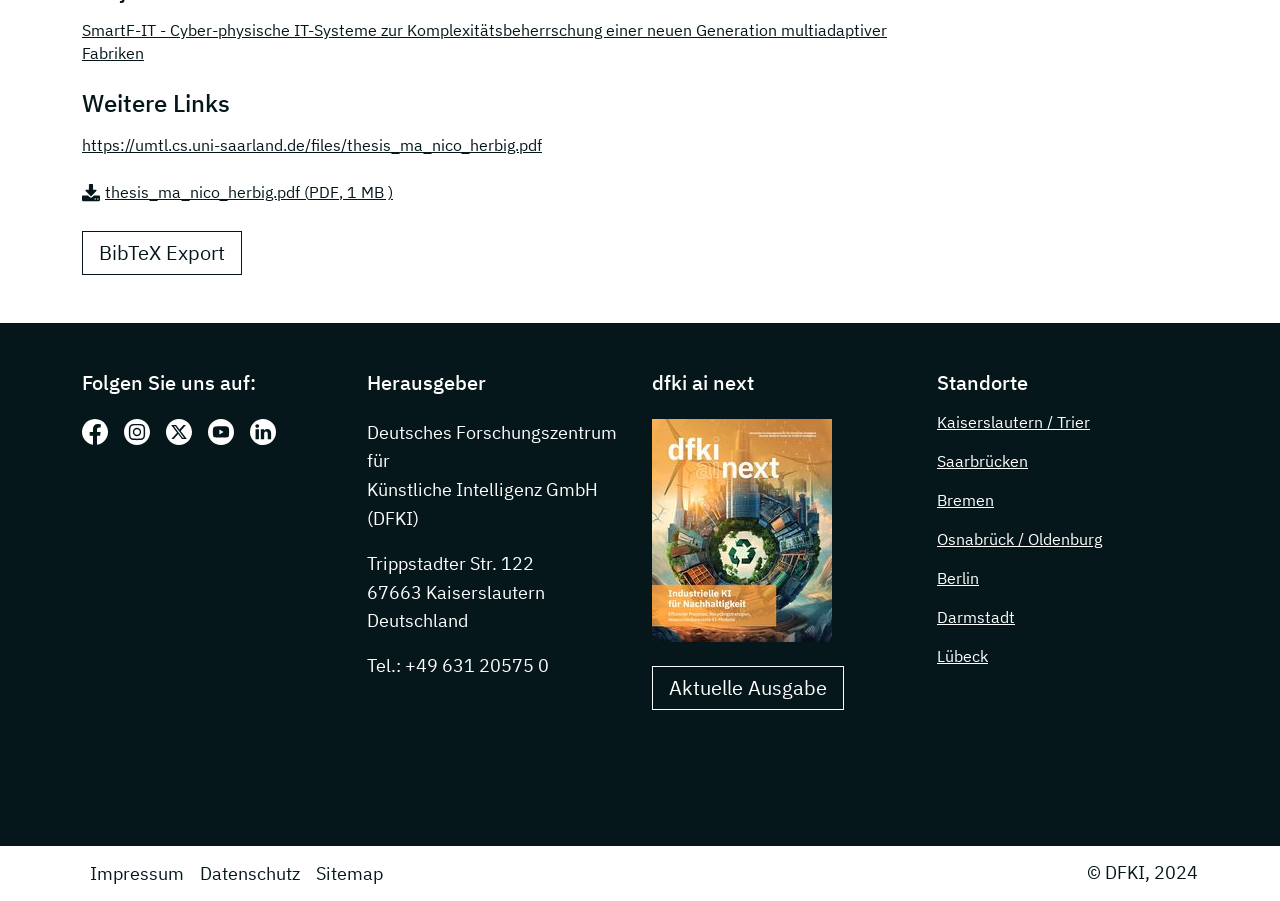Please find the bounding box for the UI component described as follows: "Petg Shrink Film Properties".

None